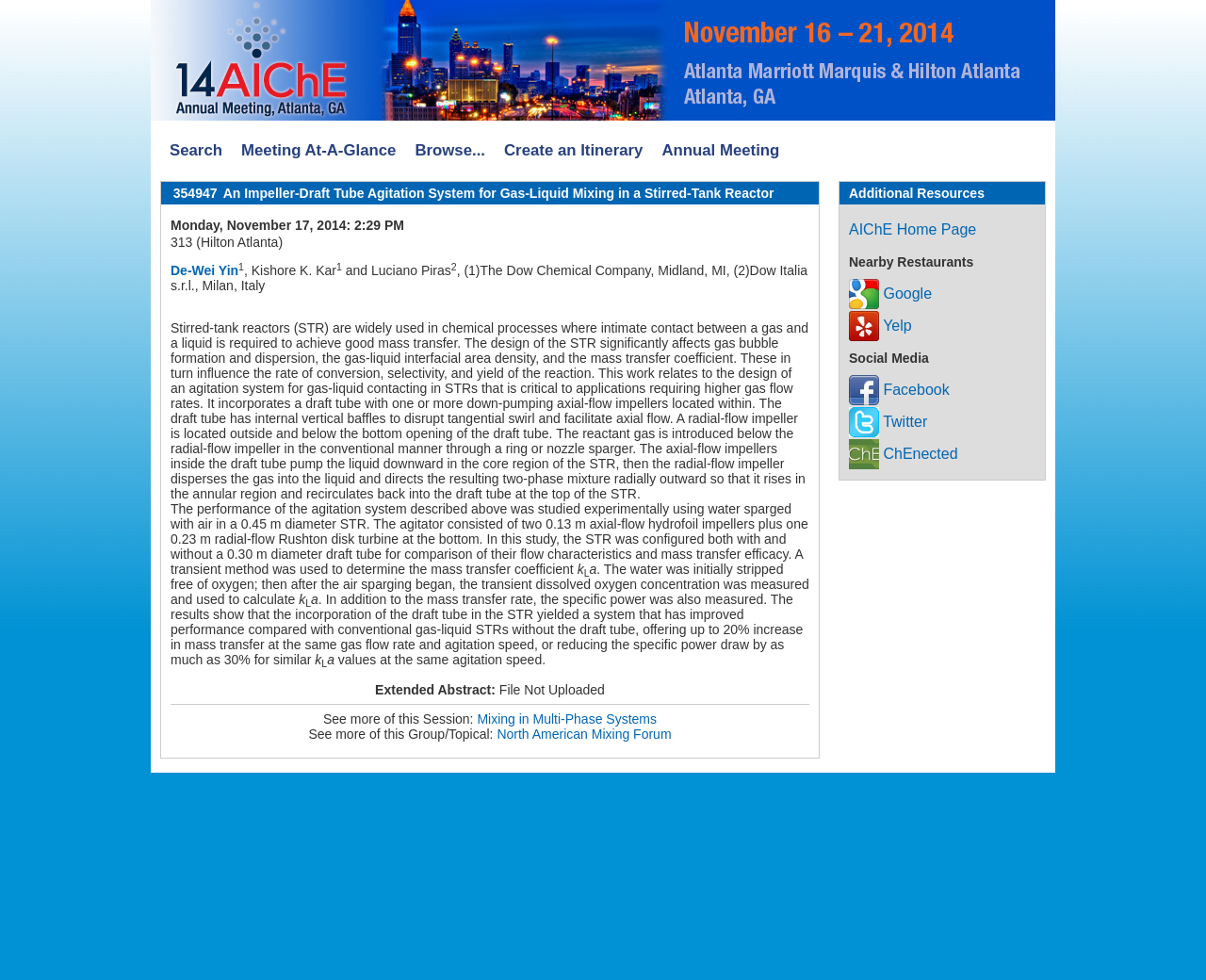Could you provide the bounding box coordinates for the portion of the screen to click to complete this instruction: "View the 2014 Annual Meeting"?

[0.125, 0.053, 0.875, 0.068]